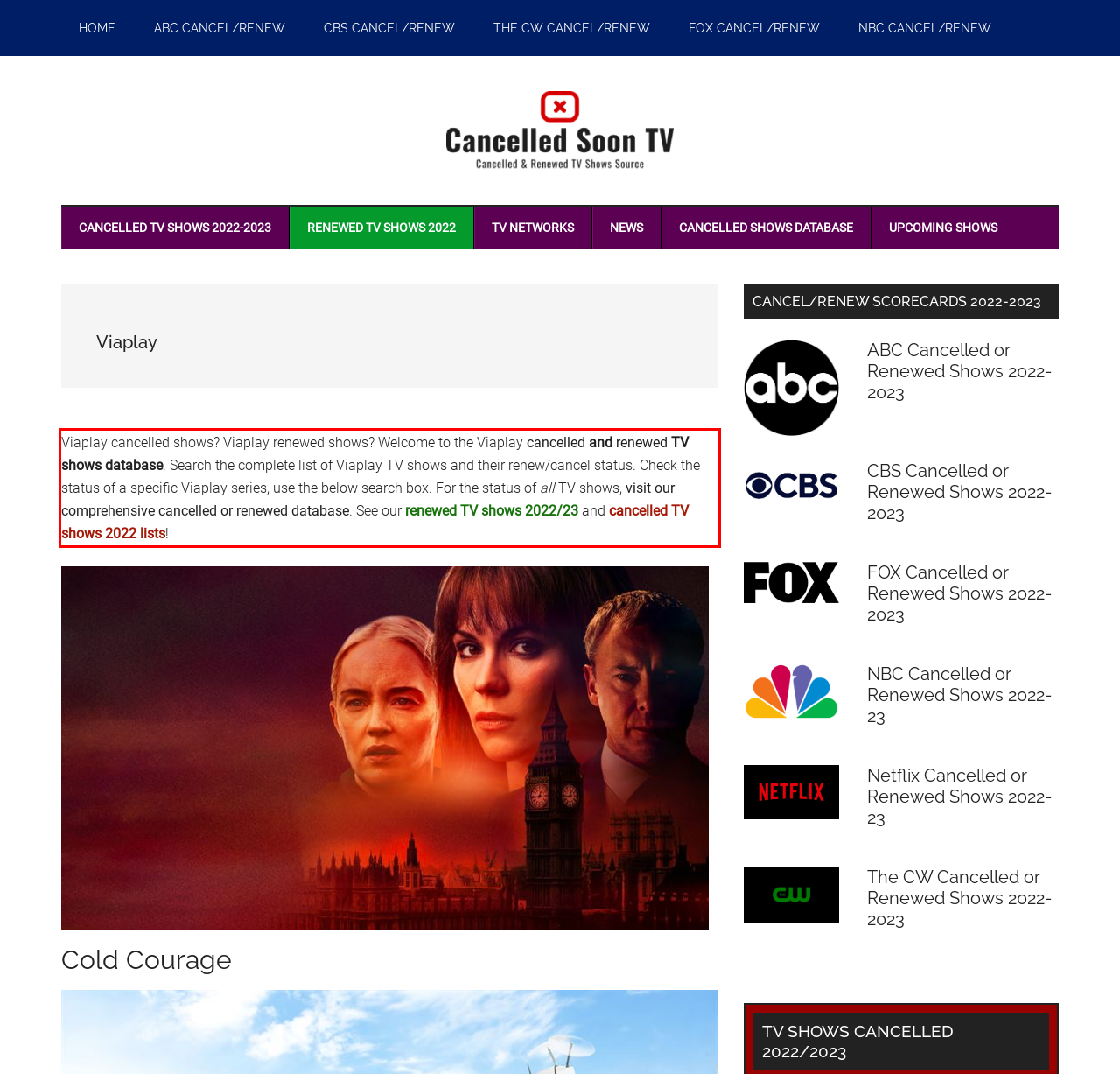Analyze the webpage screenshot and use OCR to recognize the text content in the red bounding box.

Viaplay cancelled shows? Viaplay renewed shows? Welcome to the Viaplay cancelled and renewed TV shows database. Search the complete list of Viaplay TV shows and their renew/cancel status. Check the status of a specific Viaplay series, use the below search box. For the status of all TV shows, visit our comprehensive cancelled or renewed database. See our renewed TV shows 2022/23 and cancelled TV shows 2022 lists!